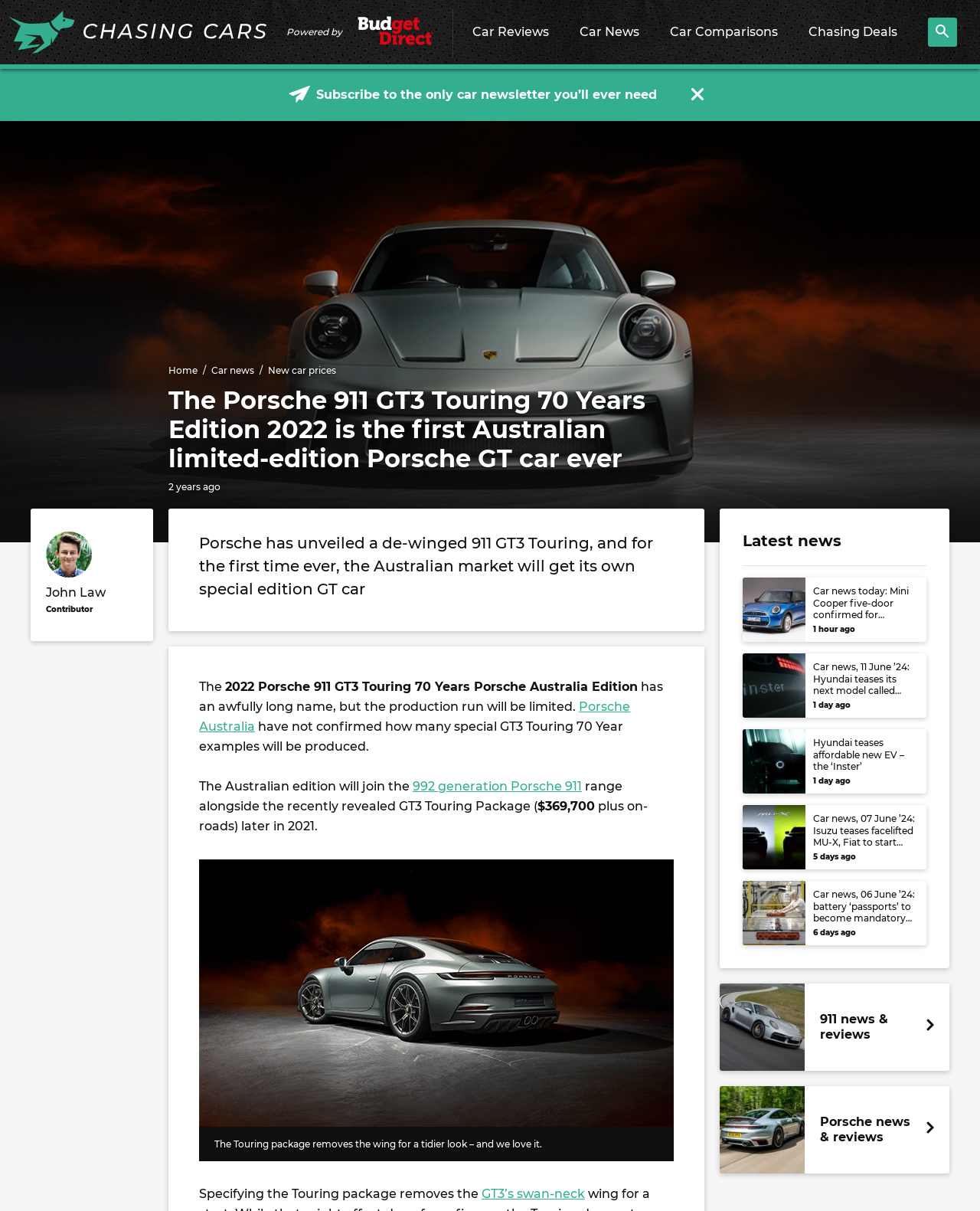Find and specify the bounding box coordinates that correspond to the clickable region for the instruction: "Click on the 'Home' link".

[0.172, 0.301, 0.202, 0.31]